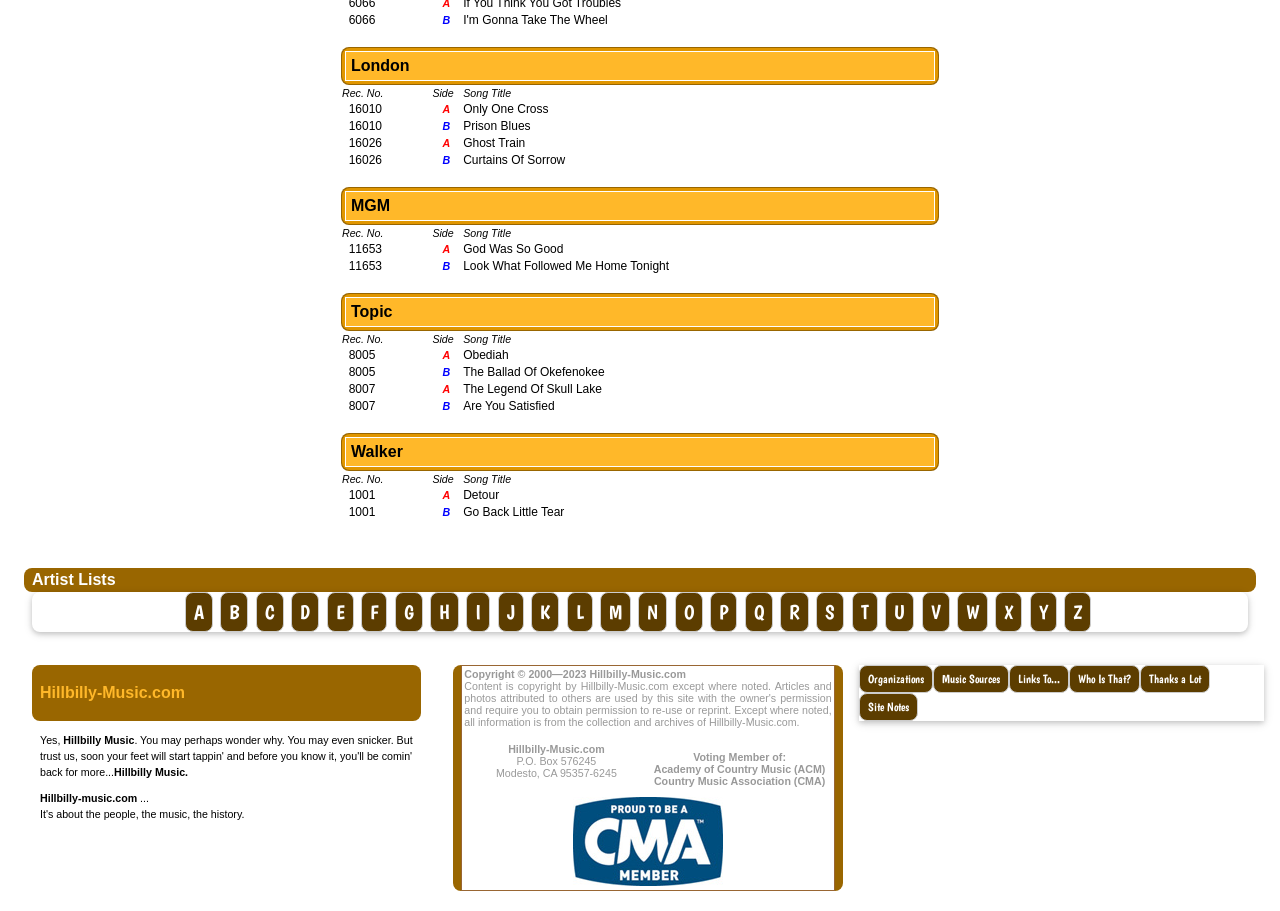Pinpoint the bounding box coordinates of the clickable element needed to complete the instruction: "Check recent posts". The coordinates should be provided as four float numbers between 0 and 1: [left, top, right, bottom].

None